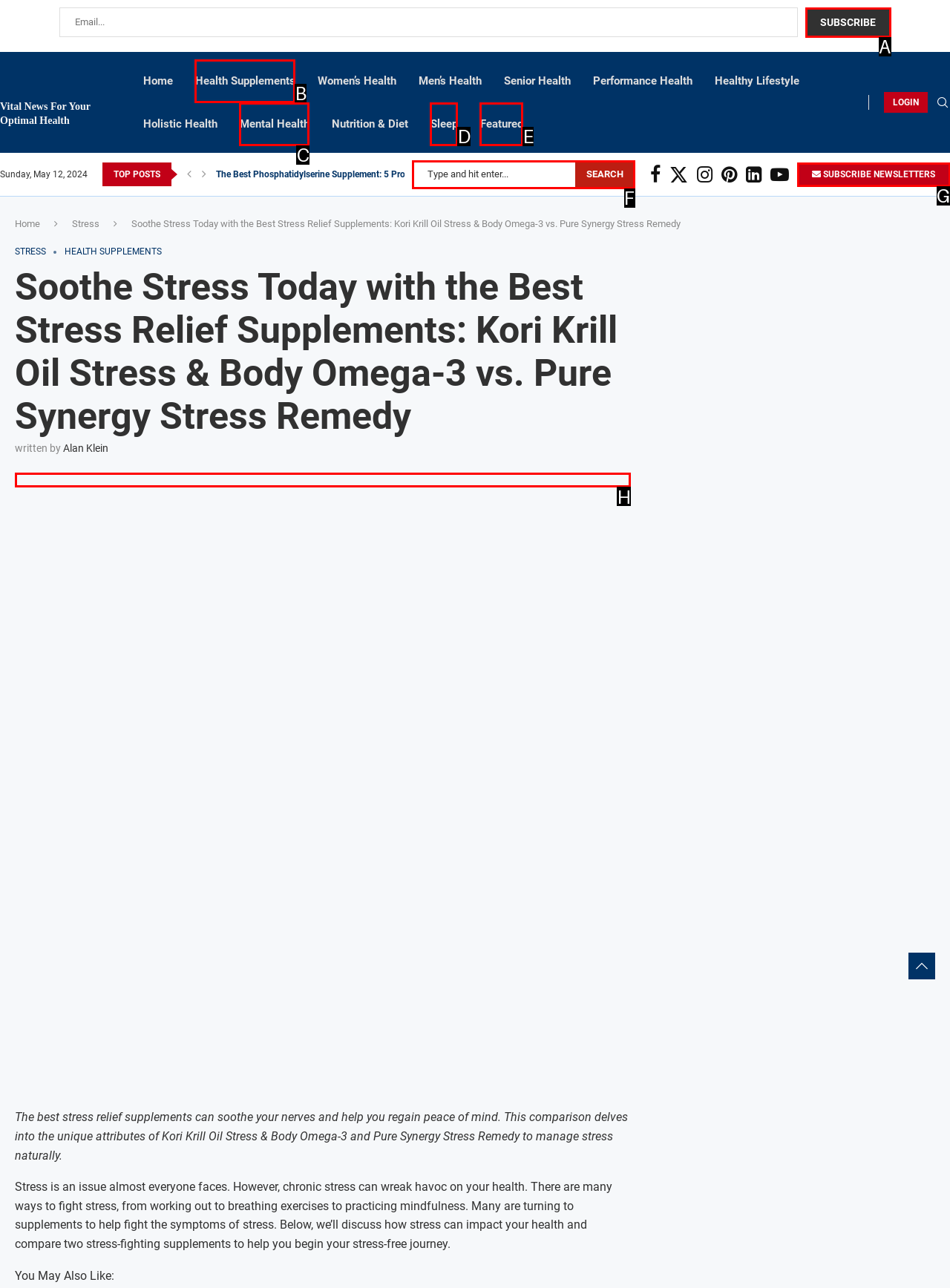Identify the UI element that best fits the description: Mental Health
Respond with the letter representing the correct option.

C